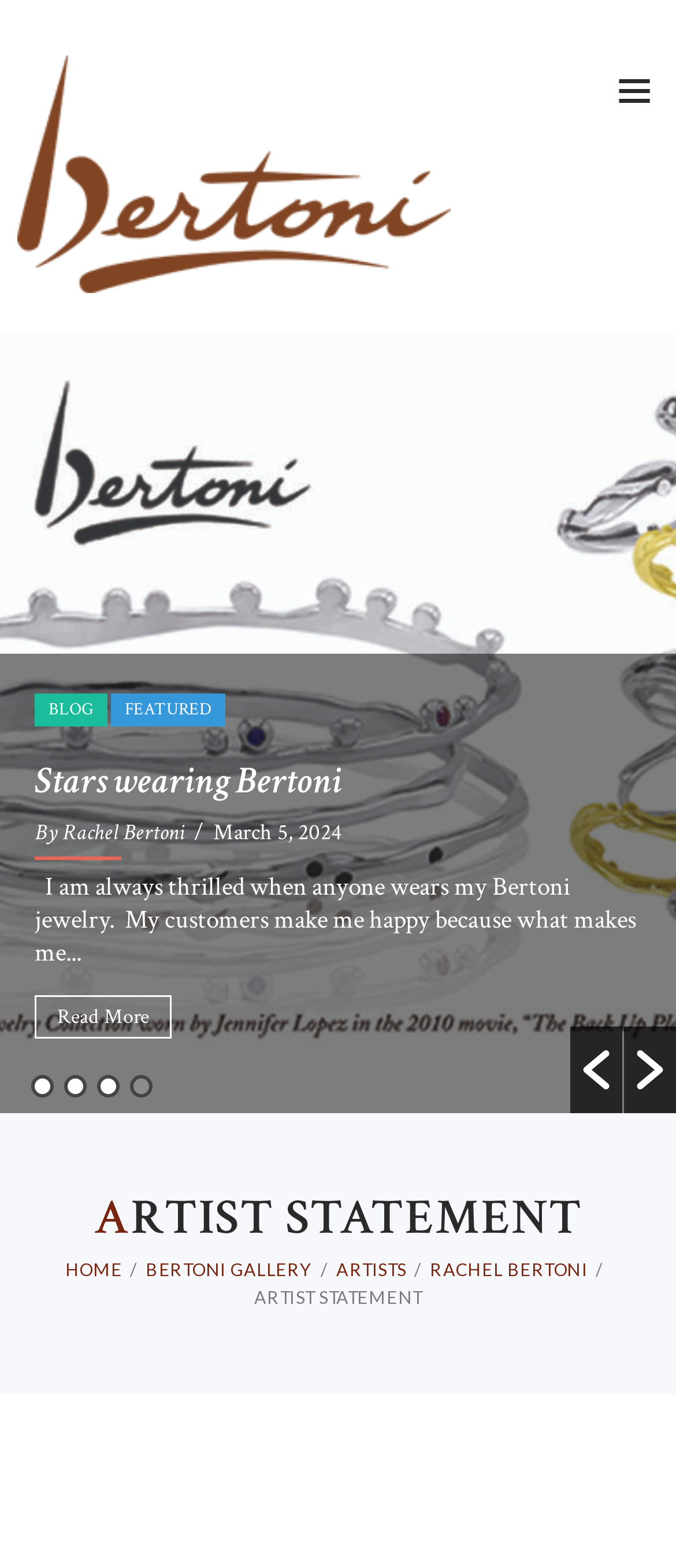Examine the image carefully and respond to the question with a detailed answer: 
How many tabs are visible in the tablist?

The tablist is located at the top of the webpage, and it has four buttons labeled '1', '2', '3', and '4'. However, only the button labeled '4' is not hidden, so there is only one visible tab.